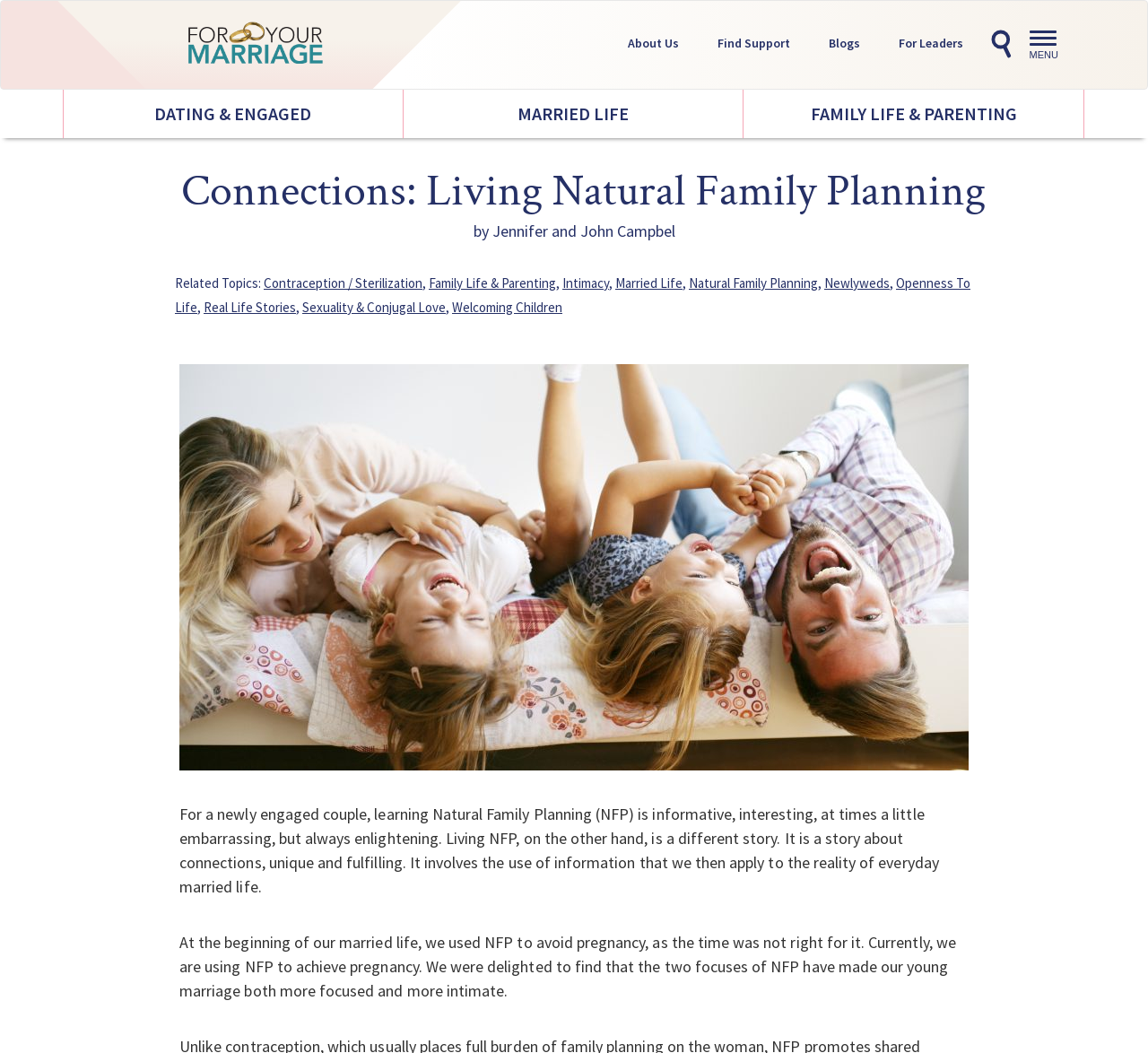Locate the bounding box coordinates of the element that should be clicked to execute the following instruction: "Click the 'DATING & ENGAGED' link".

[0.055, 0.085, 0.35, 0.131]